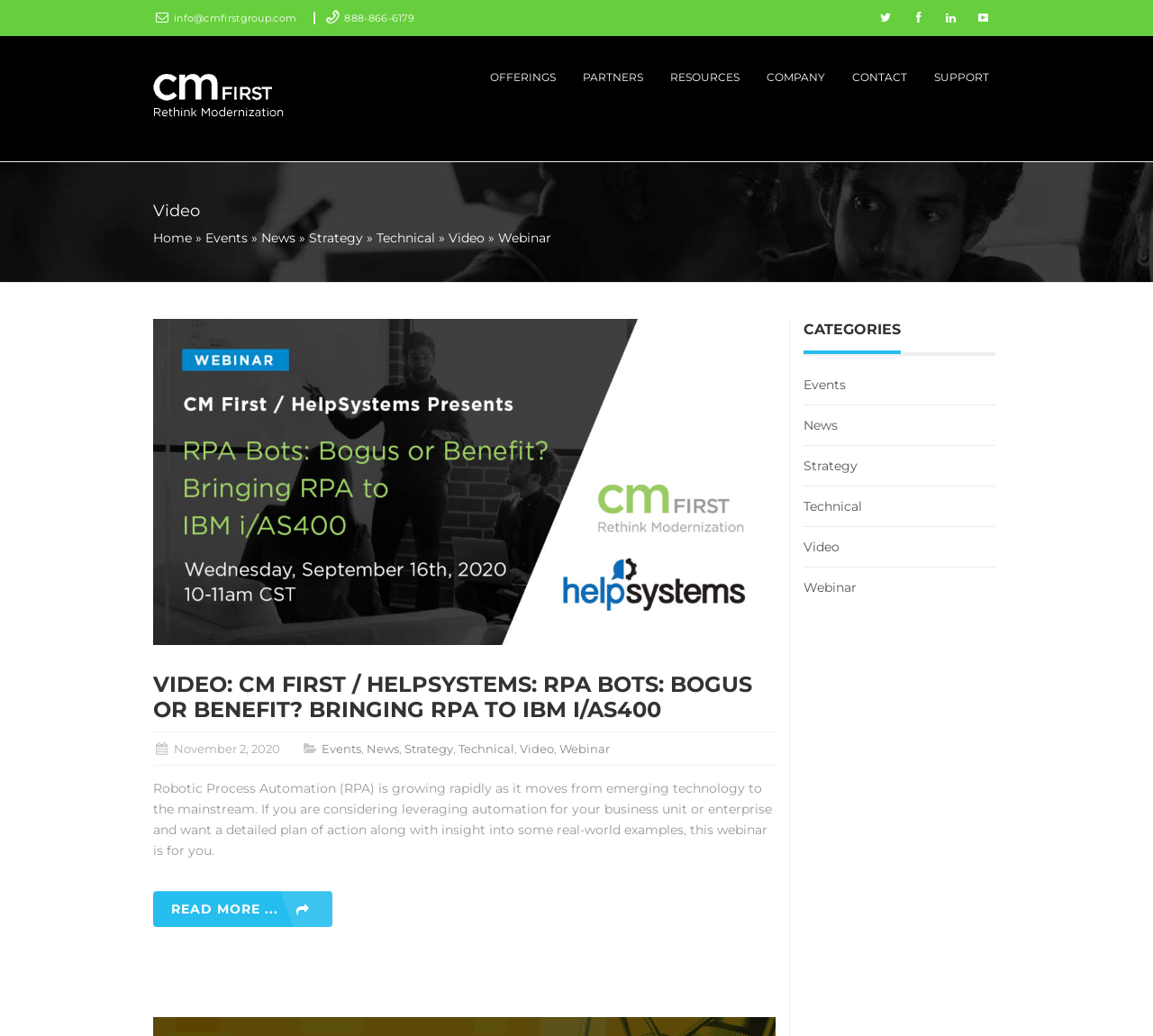What is the title of the video on the webpage?
Please use the image to provide a one-word or short phrase answer.

VIDEO: CM FIRST / HELPSYSTEMS: RPA BOTS: BOGUS OR BENEFIT? BRINGING RPA TO IBM I/AS400